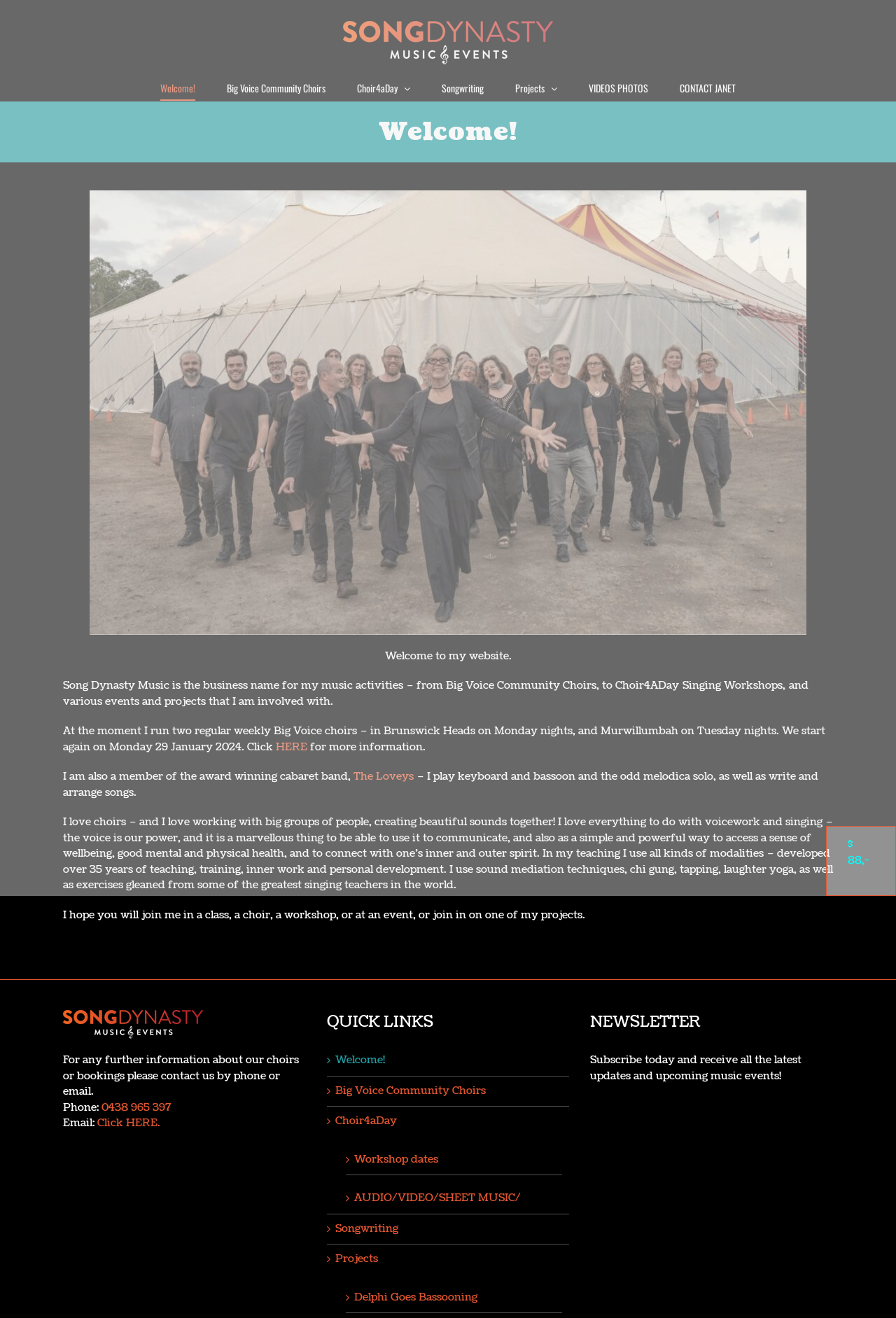Kindly provide the bounding box coordinates of the section you need to click on to fulfill the given instruction: "Click the Song Dynasty Music Logo".

[0.383, 0.016, 0.617, 0.049]